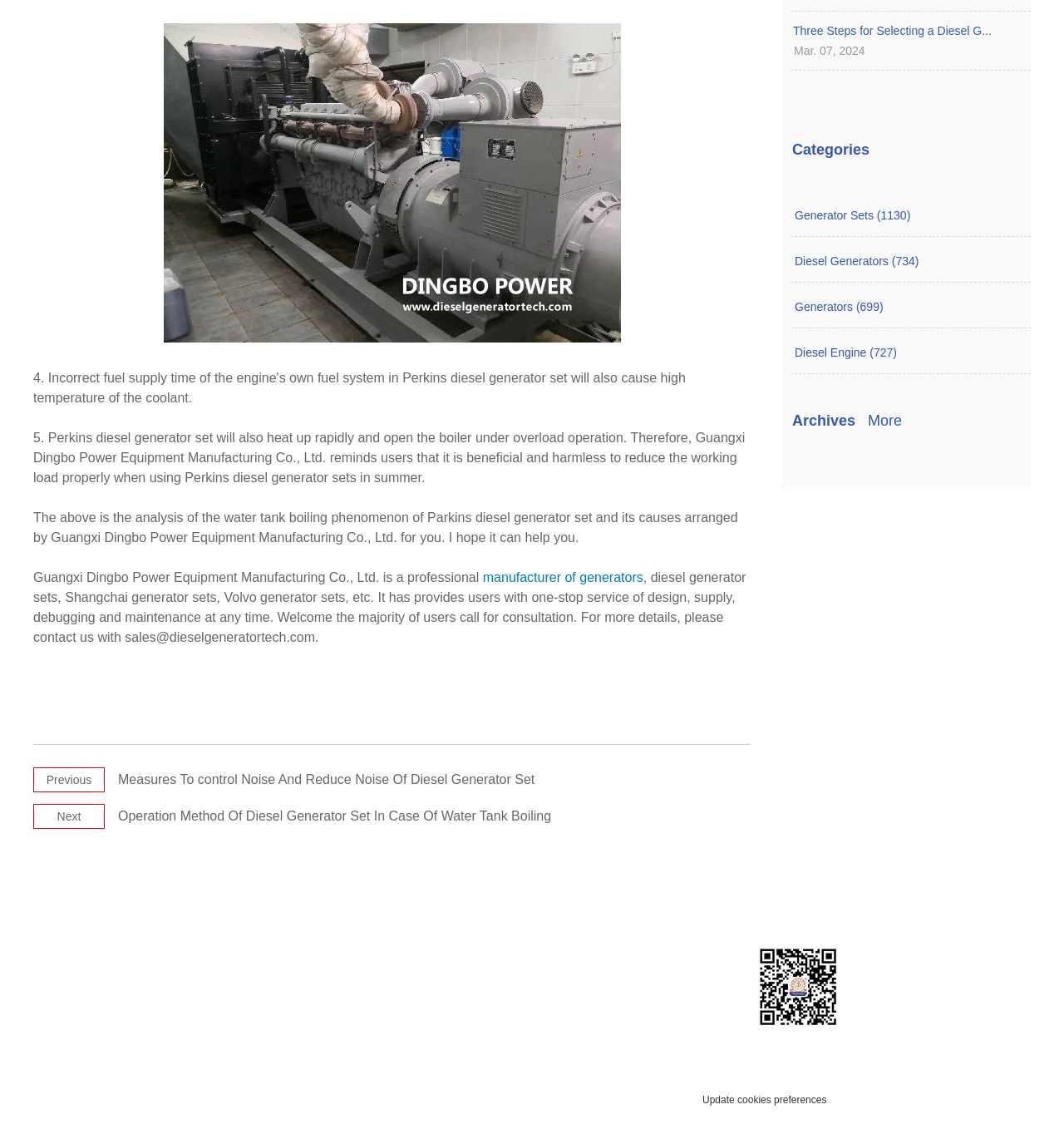Locate the bounding box coordinates of the area you need to click to fulfill this instruction: 'Click the 'Next' link'. The coordinates must be in the form of four float numbers ranging from 0 to 1: [left, top, right, bottom].

[0.054, 0.72, 0.076, 0.732]